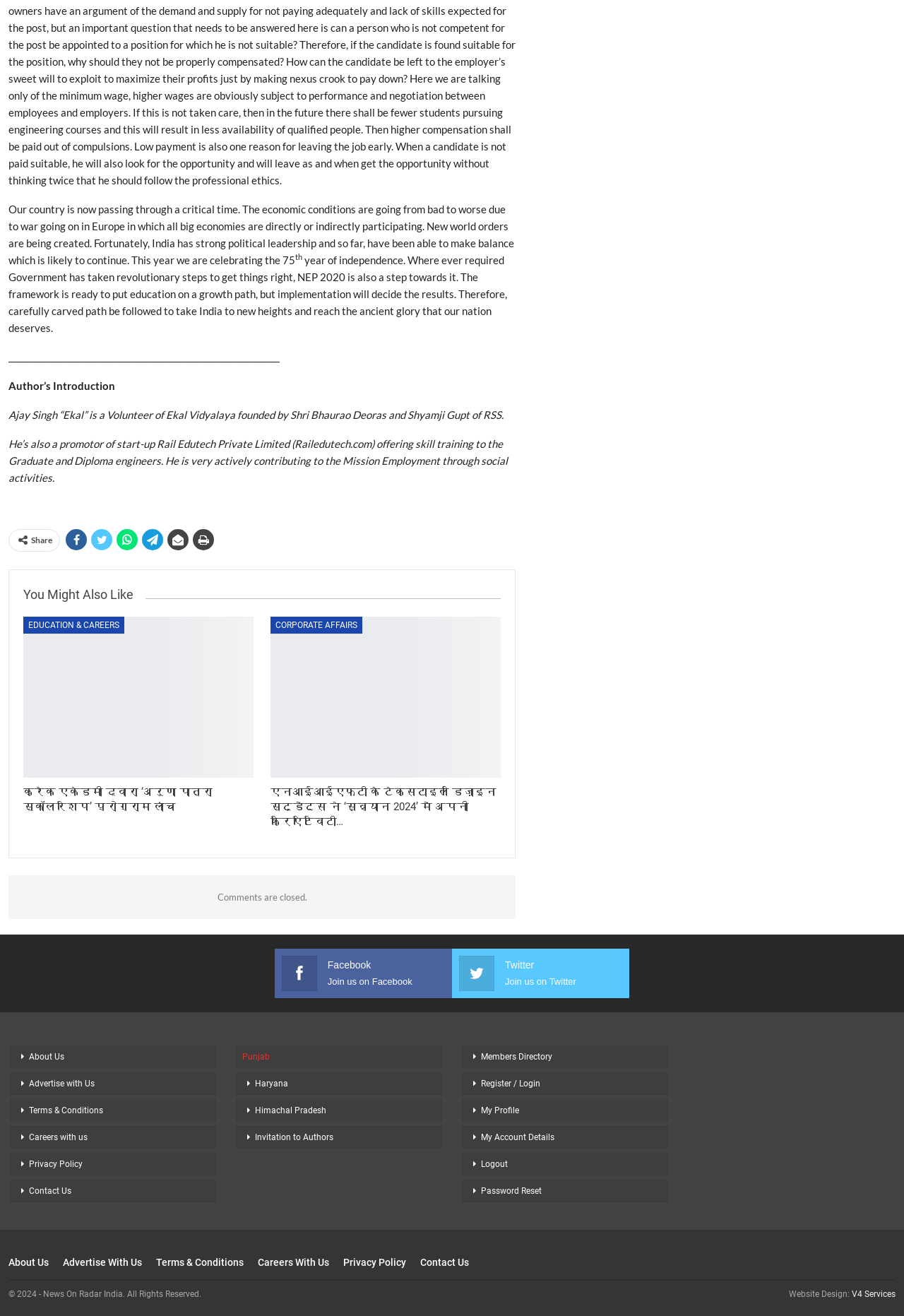What is the name of the design event where NIFT students showcased their creativity?
Please answer the question with a detailed response using the information from the screenshot.

The article mentions 'एनआईआईएफटी के टेक्सटाइल डिज़ाइन स्टूडेंट्स ने ‘सुव्यान 2024’ में अपनी क्रिएटिविटी दिखाई' which indicates that the name of the design event where NIFT students showcased their creativity is Suvyan 2024.